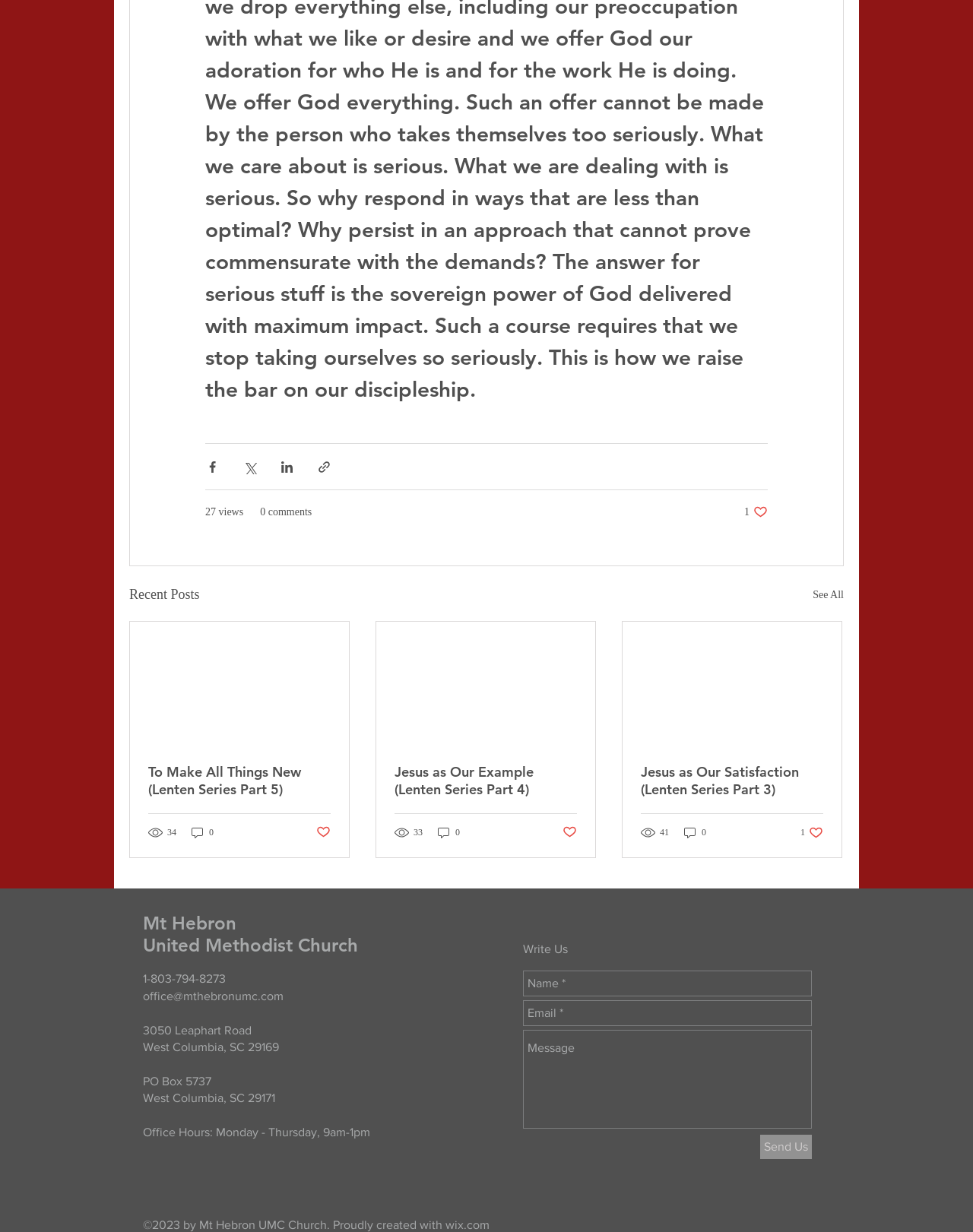Locate the bounding box of the user interface element based on this description: "aria-label="White Facebook Icon"".

[0.147, 0.942, 0.169, 0.959]